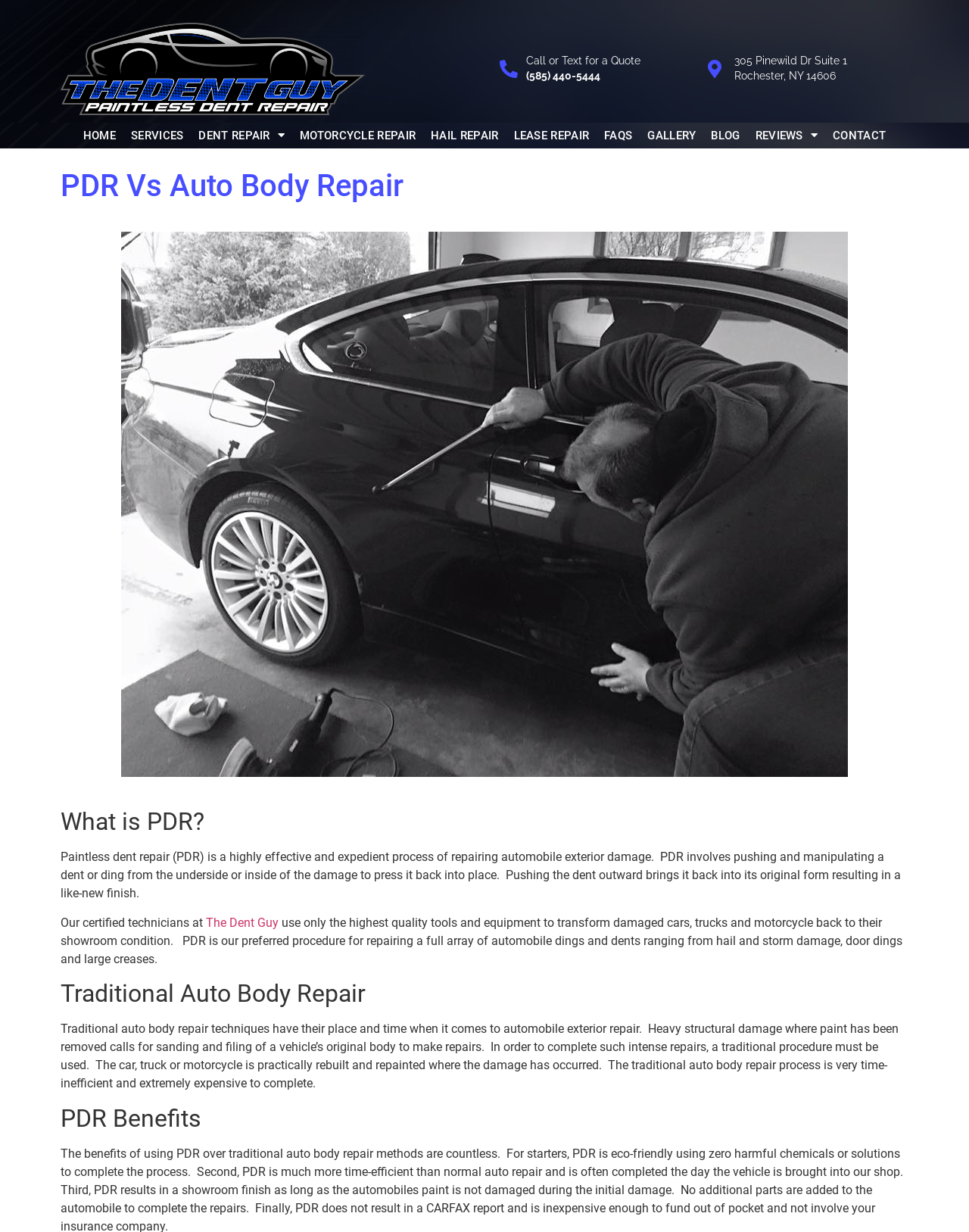Describe all visible elements and their arrangement on the webpage.

The webpage is about Paintless Dent Repair (PDR) and its benefits compared to traditional auto body repair. At the top, there is a navigation menu with 9 links: HOME, SERVICES, DENT REPAIR, MOTORCYCLE REPAIR, HAIL REPAIR, LEASE REPAIR, FAQS, GALLERY, BLOG, REVIEWS, and CONTACT. Below the navigation menu, there is a heading "PDR Vs Auto Body Repair" followed by a link to call or text for a quote and another link to an address.

On the left side, there is a large image showing the PDR process, taking up about half of the page's height. To the right of the image, there is a heading "What is PDR?" followed by a paragraph explaining the PDR process and its benefits. The text describes how PDR involves pushing and manipulating a dent or ding from the underside or inside of the damage to press it back into place, resulting in a like-new finish.

Below the image, there is a section about the certified technicians at "The Dent Guy" who use high-quality tools and equipment to repair damaged cars, trucks, and motorcycles. This section is followed by a heading "Traditional Auto Body Repair" and a paragraph explaining the traditional auto body repair process, which is time-inefficient and expensive.

Finally, there is a heading "PDR Benefits" at the bottom of the page.